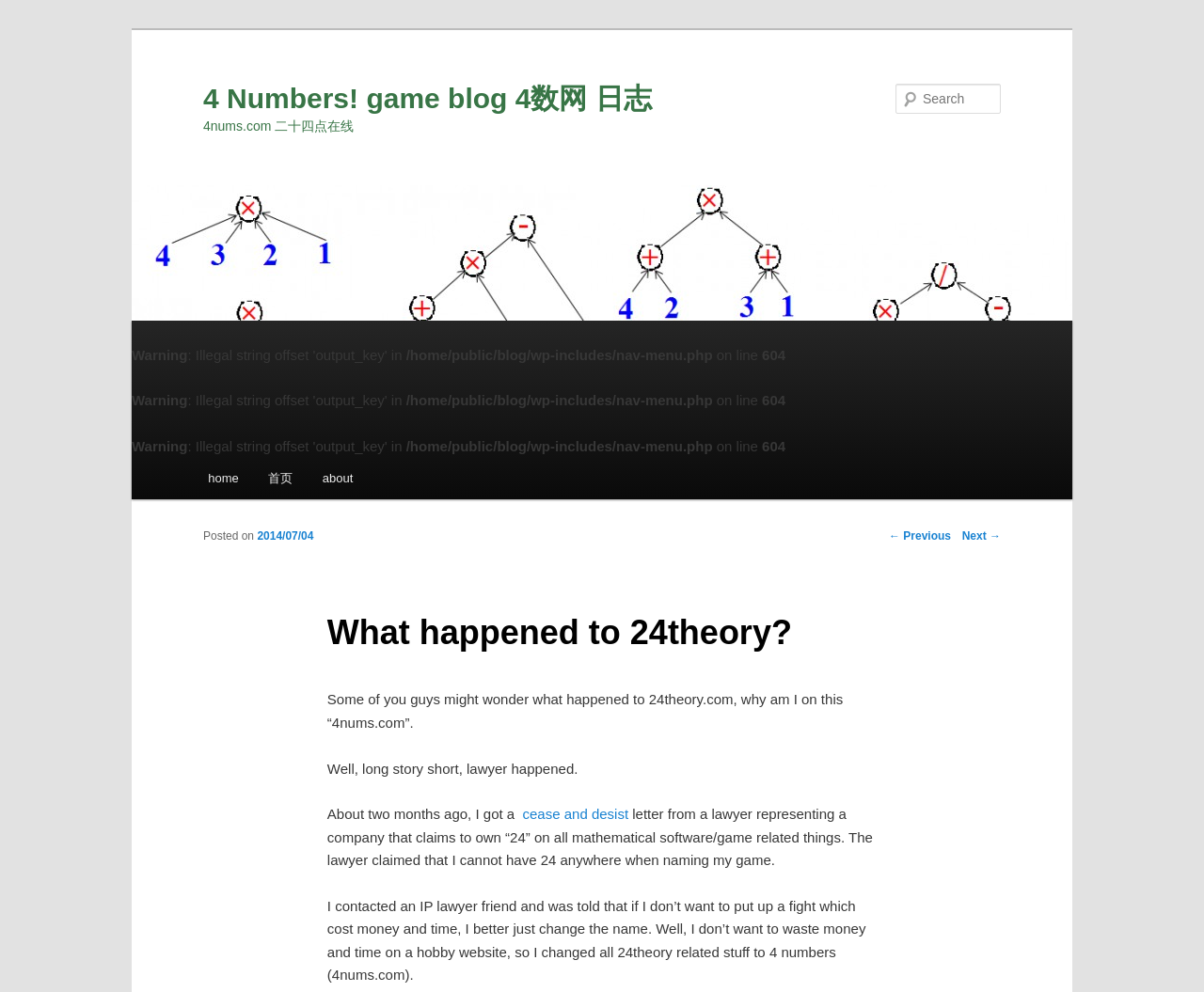Answer the question with a brief word or phrase:
What is the date of the article?

2014/07/04